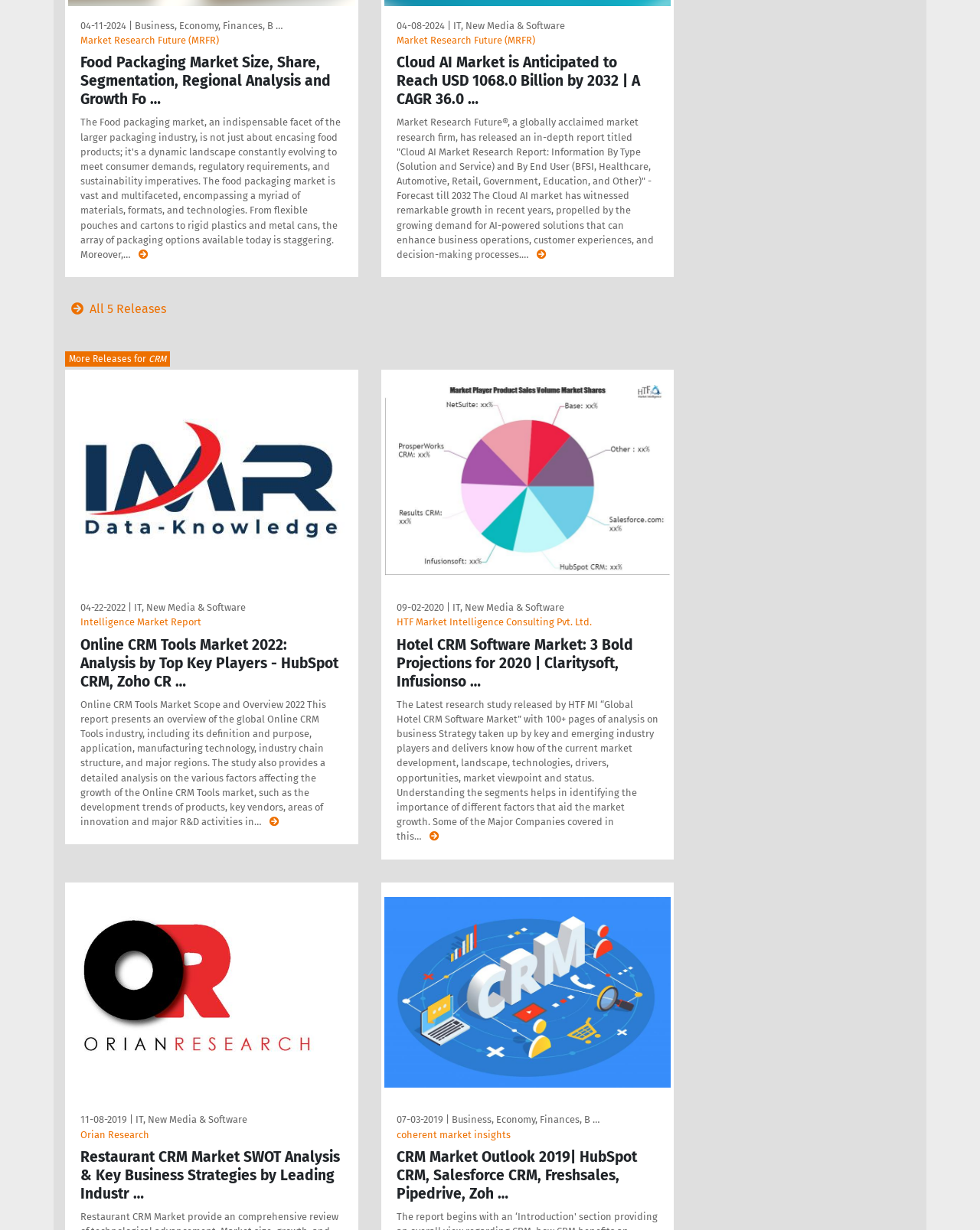Calculate the bounding box coordinates of the UI element given the description: "Market Research Future (MRFR)".

[0.404, 0.028, 0.546, 0.037]